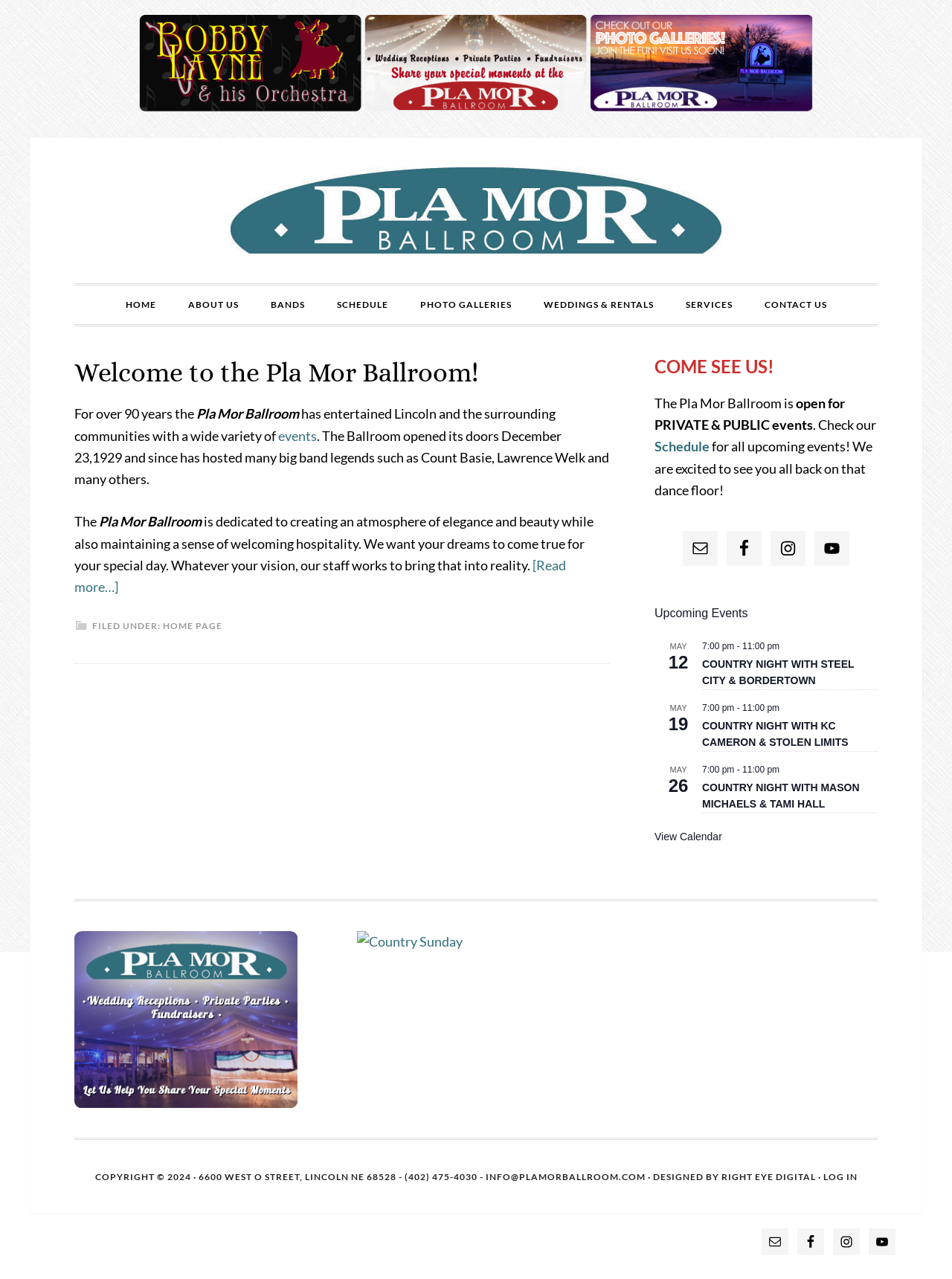Please identify the bounding box coordinates of the clickable area that will fulfill the following instruction: "Click on the 'HOME' link". The coordinates should be in the format of four float numbers between 0 and 1, i.e., [left, top, right, bottom].

[0.116, 0.223, 0.179, 0.254]